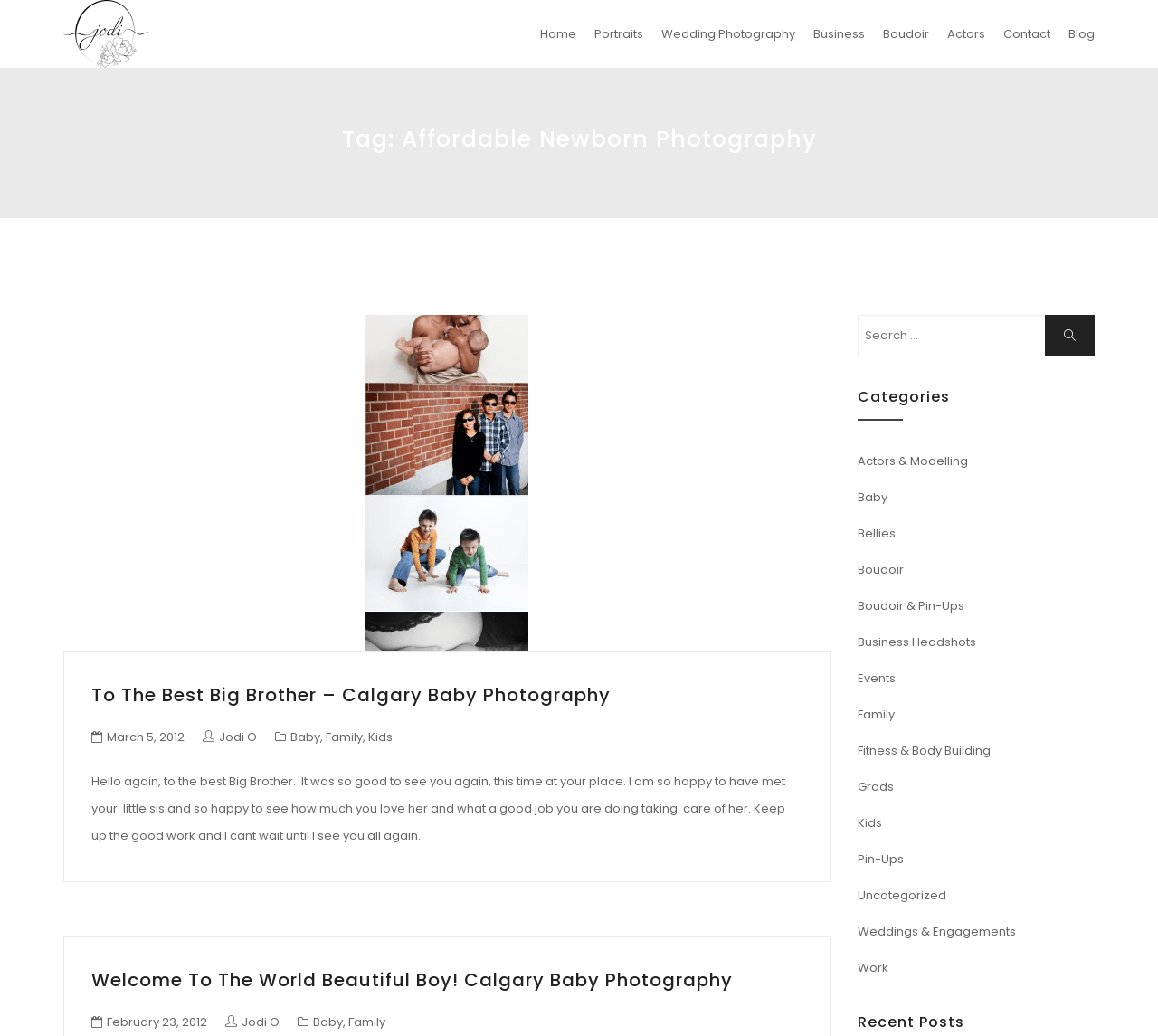What type of photography is the website focused on?
Using the image as a reference, answer with just one word or a short phrase.

Newborn Photography